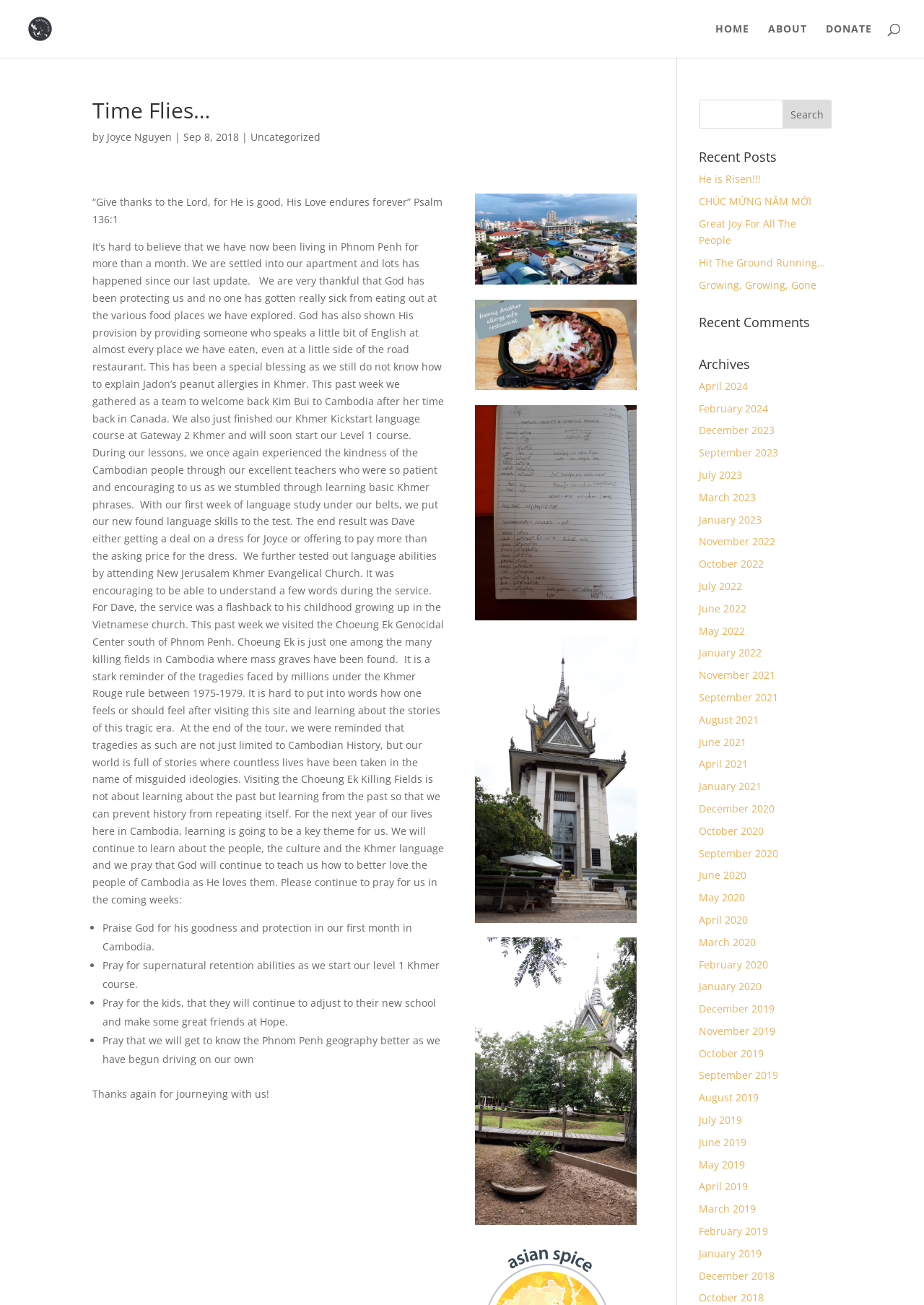What is the category of the blog post?
Refer to the image and provide a detailed answer to the question.

The category of the blog post is 'Uncategorized' which is indicated by the link element with the text 'Uncategorized' below the author's name.